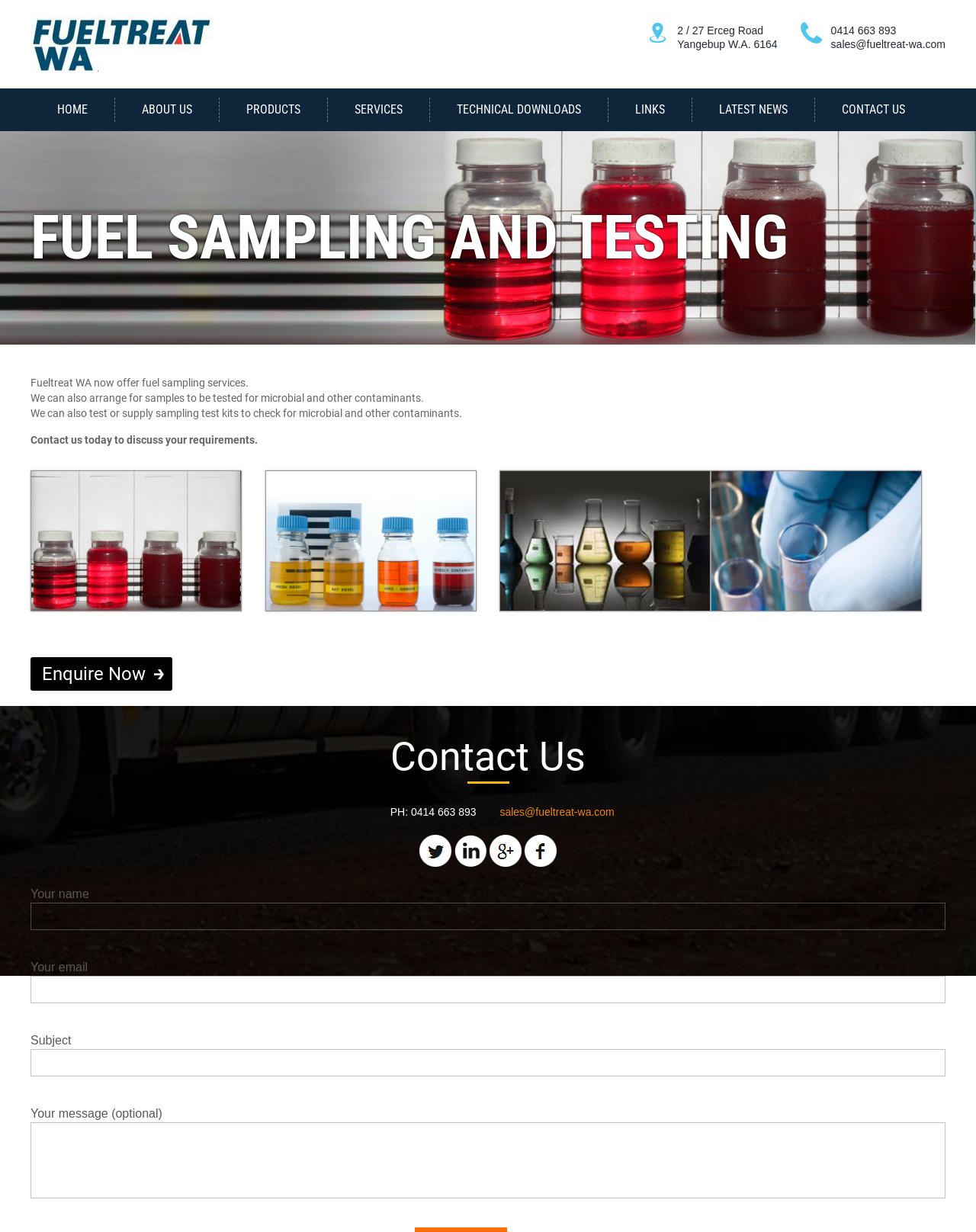What is the address of the company?
Refer to the image and answer the question using a single word or phrase.

2 / 27 Erceg Road, Yangebup W.A. 6164